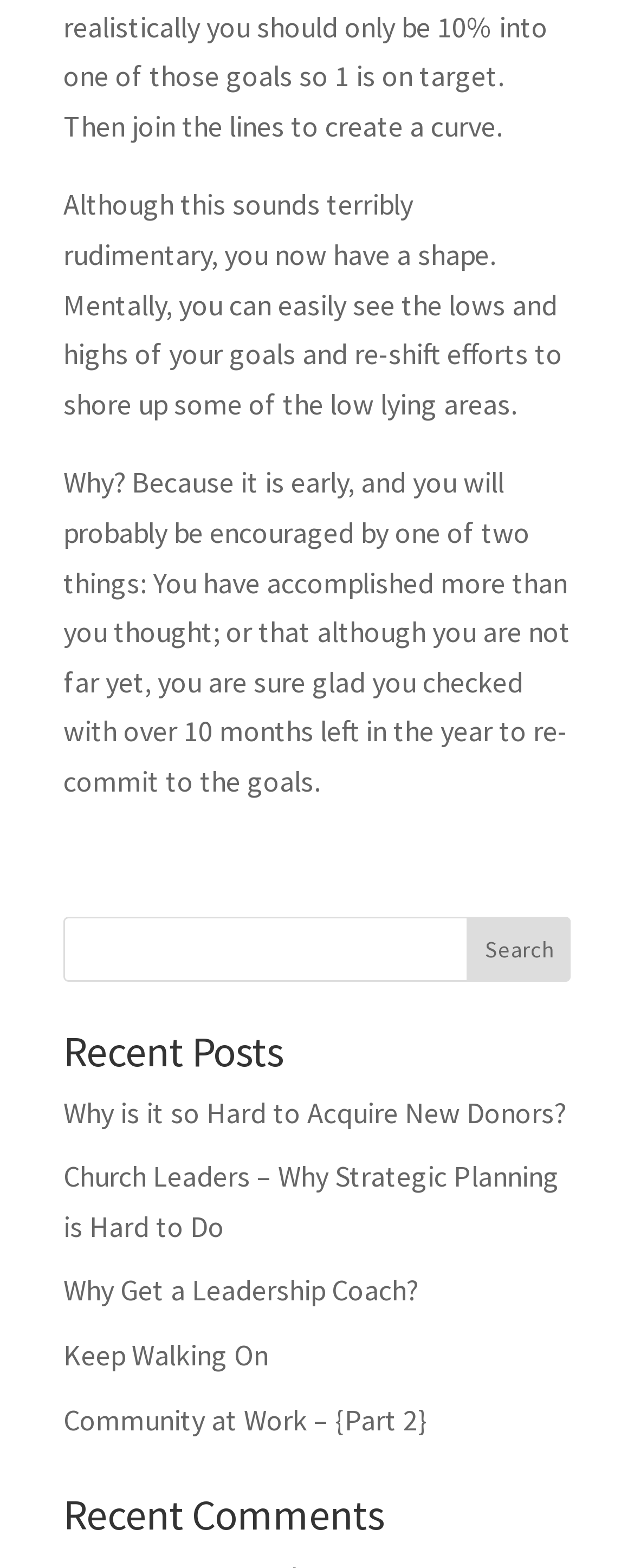Answer briefly with one word or phrase:
How many links are under the 'Recent Posts' heading?

5